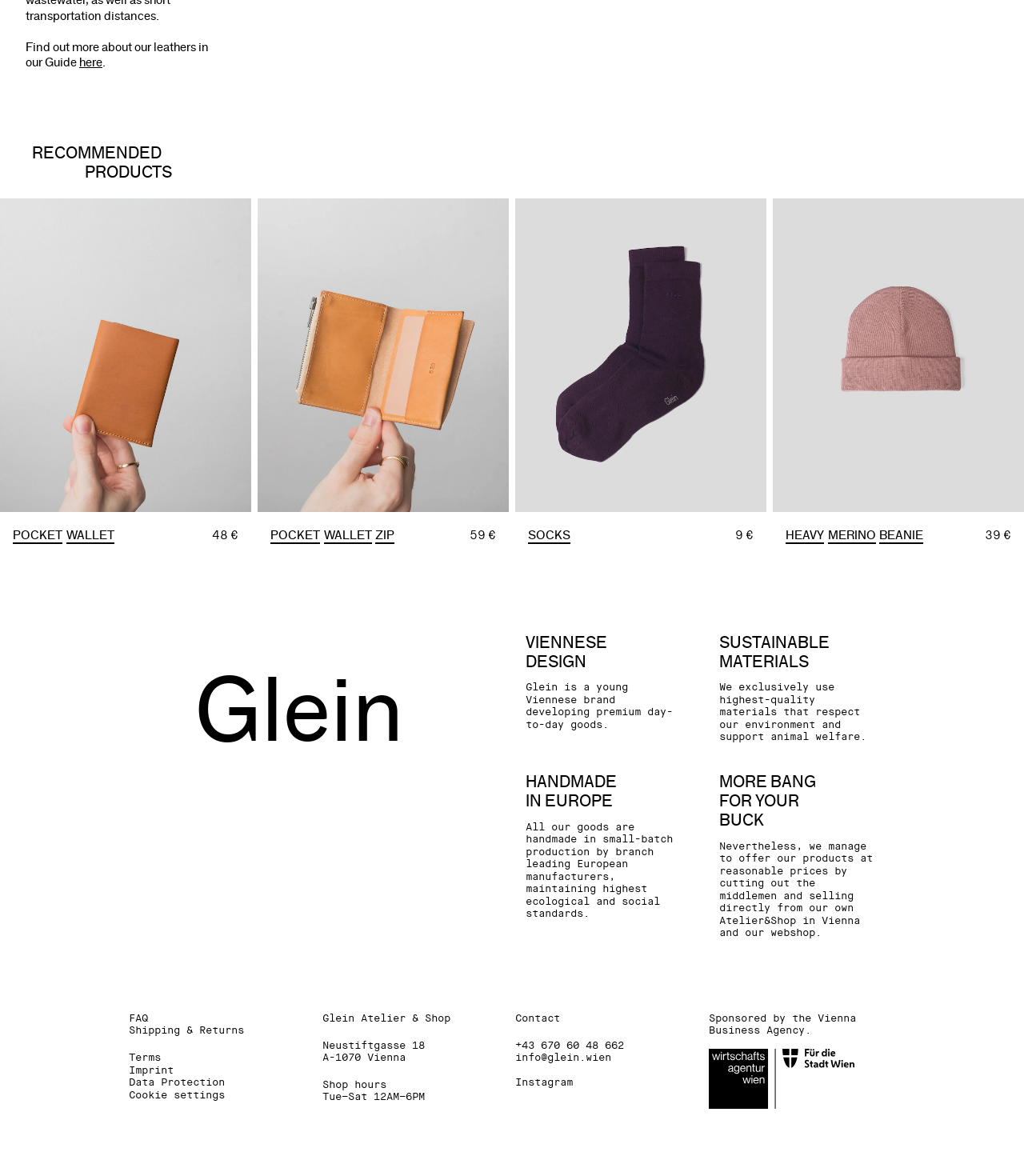Respond with a single word or phrase to the following question: What is the material used by Glein?

Sustainable materials